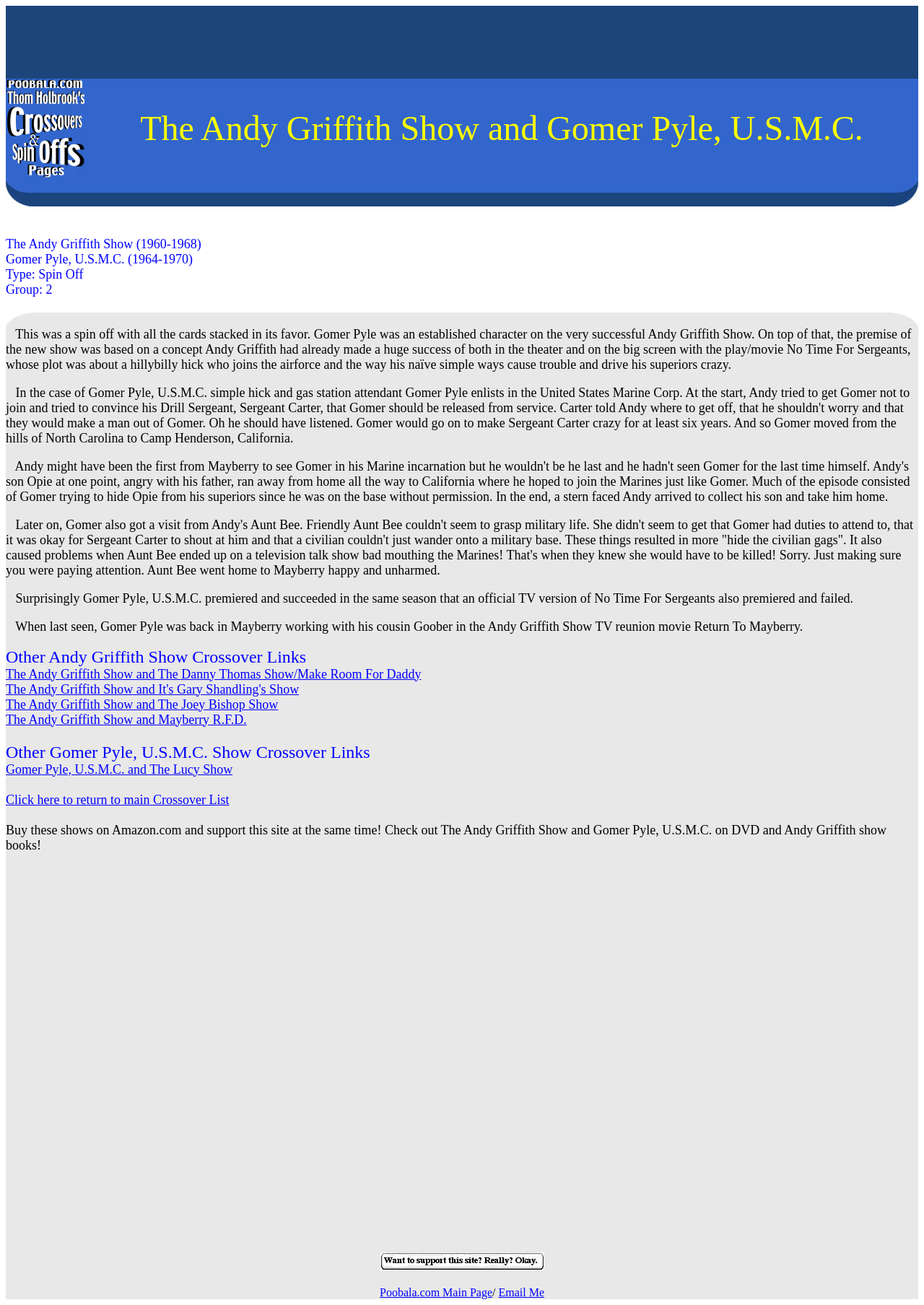Locate the bounding box coordinates of the area you need to click to fulfill this instruction: 'View the image on the top left corner'. The coordinates must be in the form of four float numbers ranging from 0 to 1: [left, top, right, bottom].

[0.006, 0.06, 0.092, 0.136]